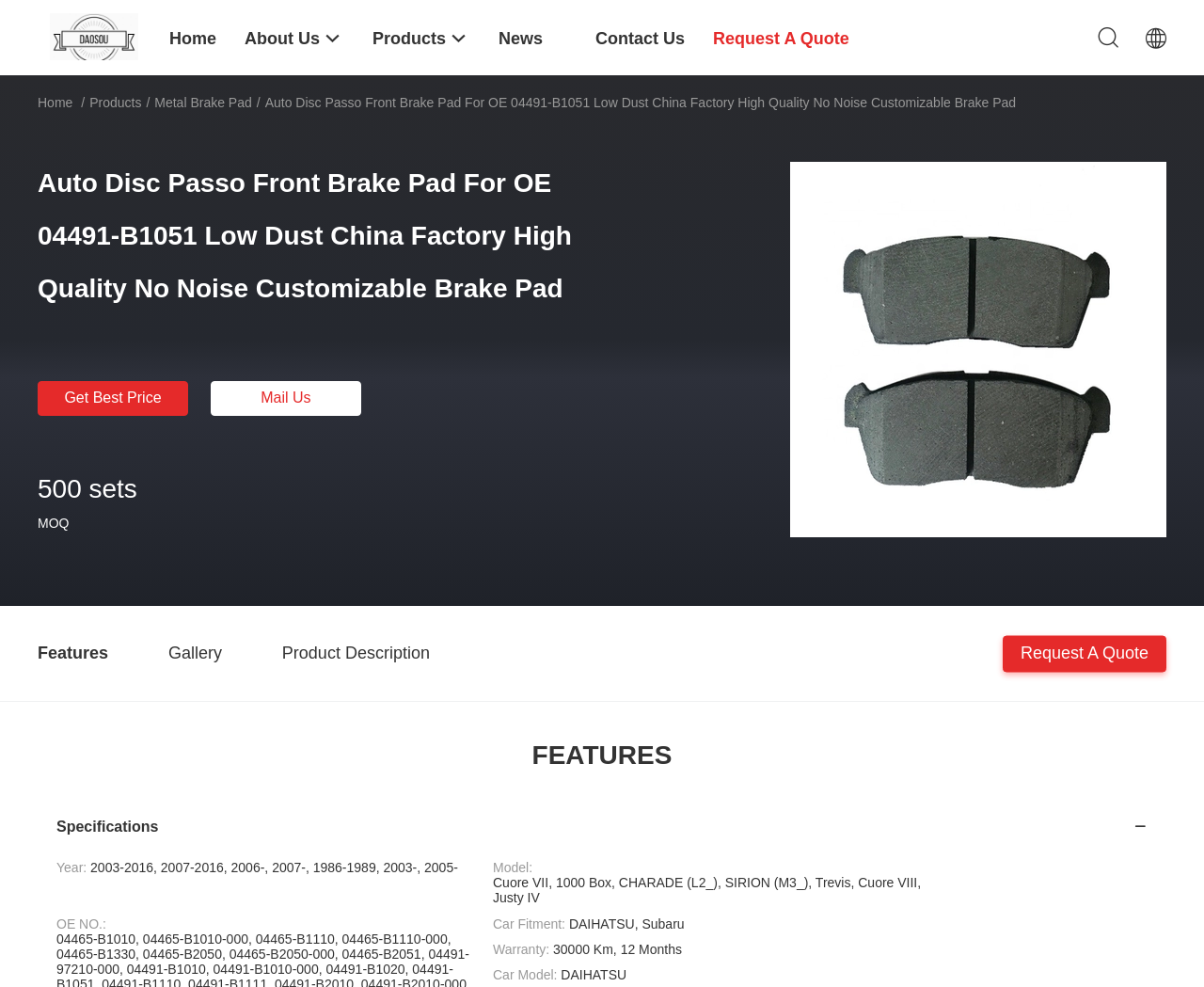Pinpoint the bounding box coordinates for the area that should be clicked to perform the following instruction: "Click on the 'Request A Quote' link".

[0.592, 0.0, 0.705, 0.076]